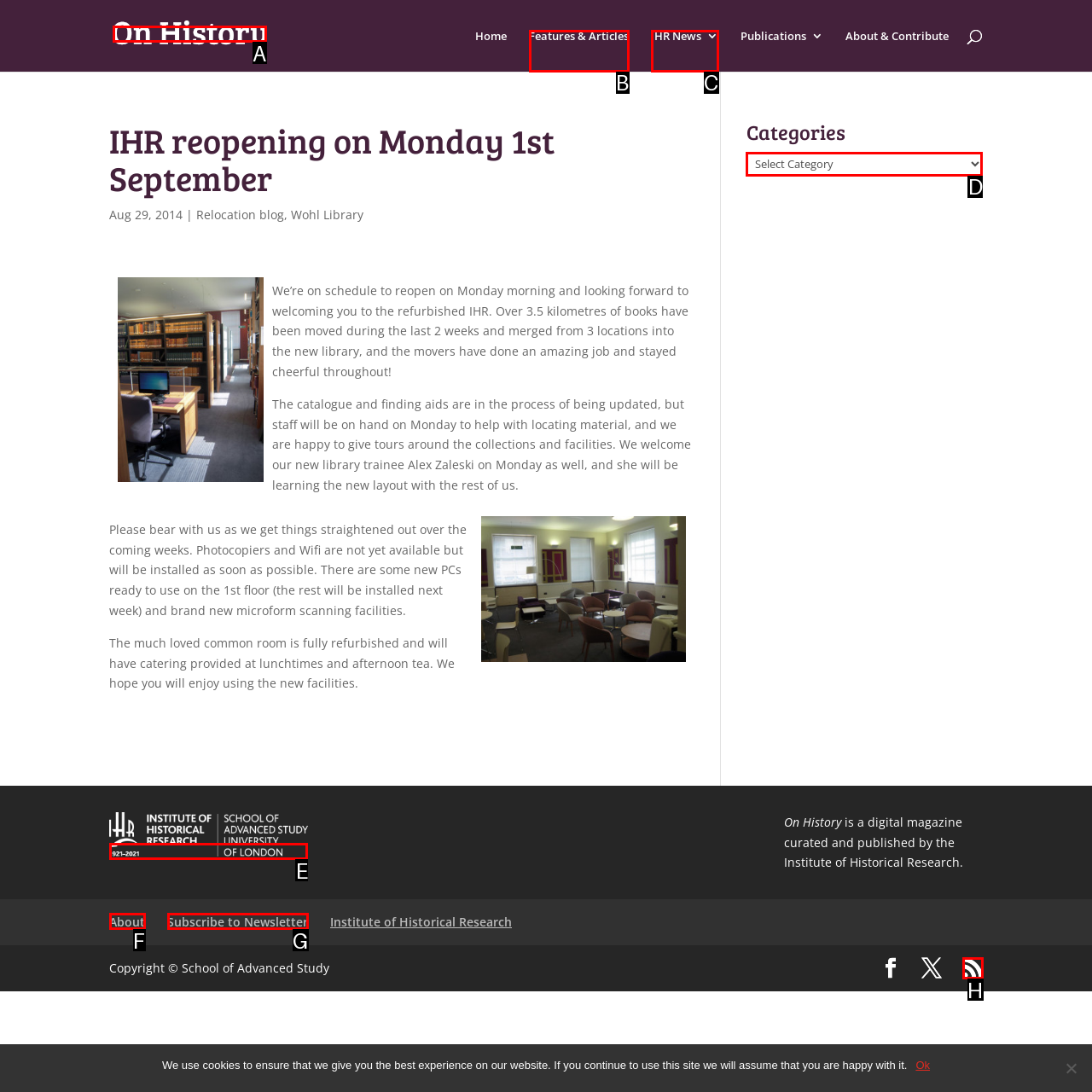What letter corresponds to the UI element described here: Features & Articles
Reply with the letter from the options provided.

B